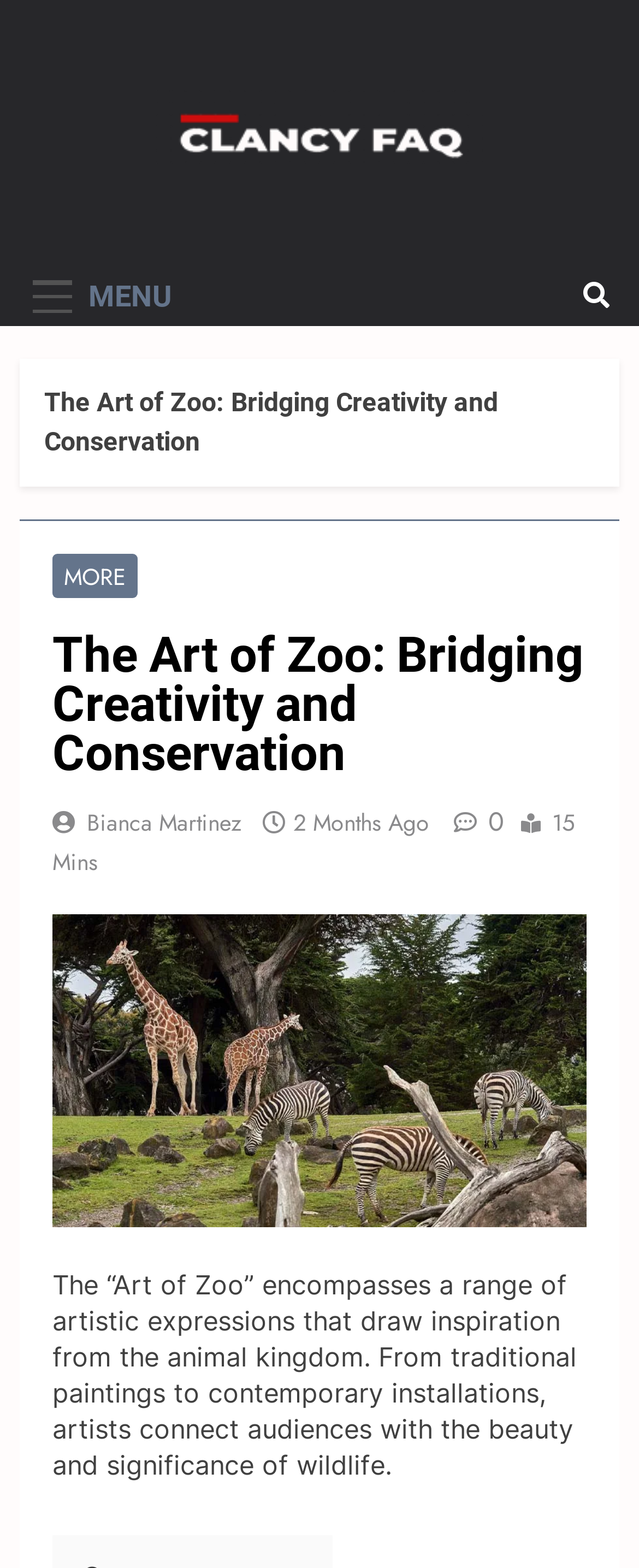How long does it take to read the article?
Provide a fully detailed and comprehensive answer to the question.

I found a static text element with the content '15 Mins' which suggests the estimated time required to read the article.